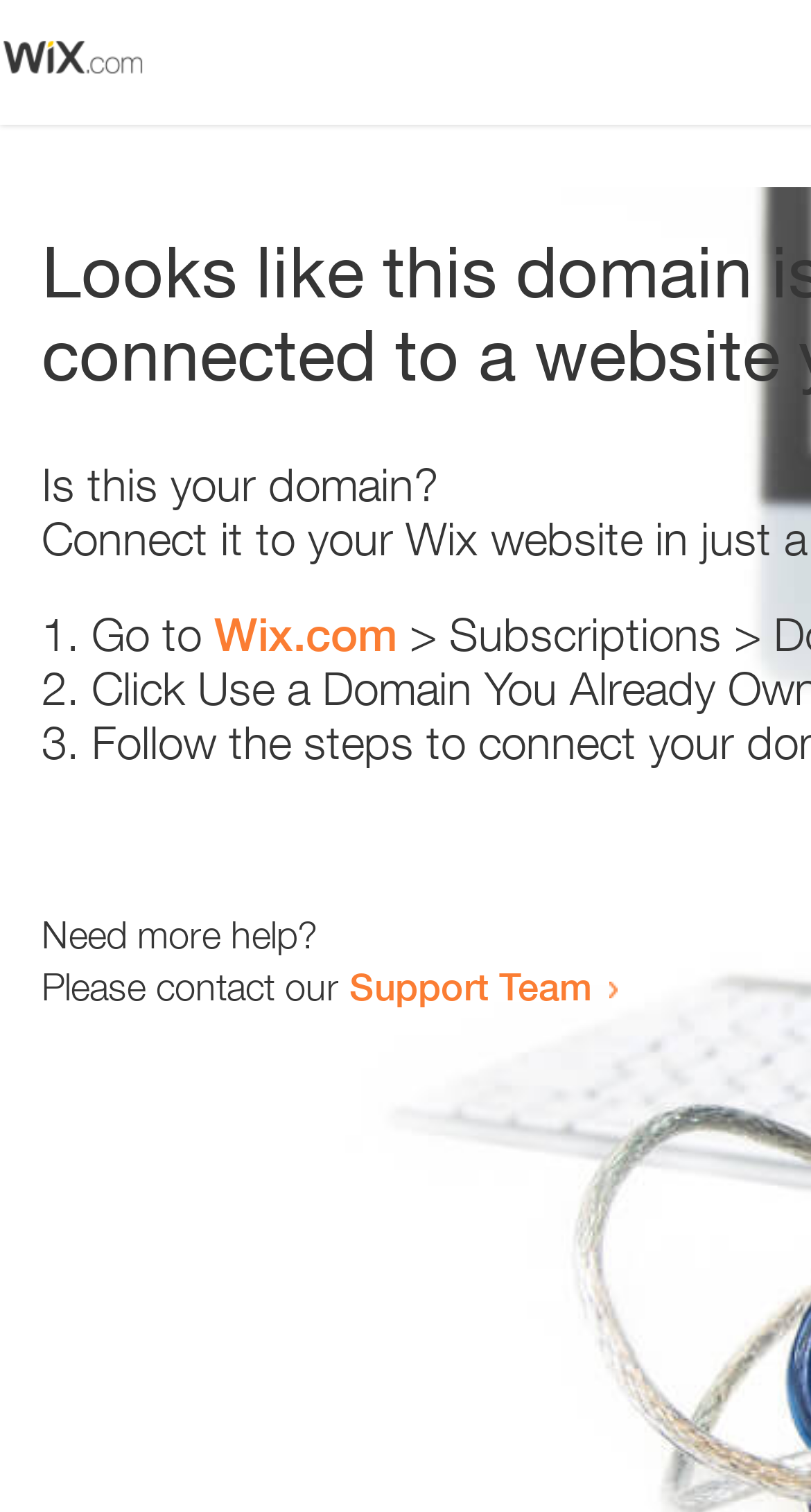Look at the image and answer the question in detail:
Who can the user contact for more help?

The webpage provides a link to 'Support Team' which implies that the user can contact this team for more help or assistance.